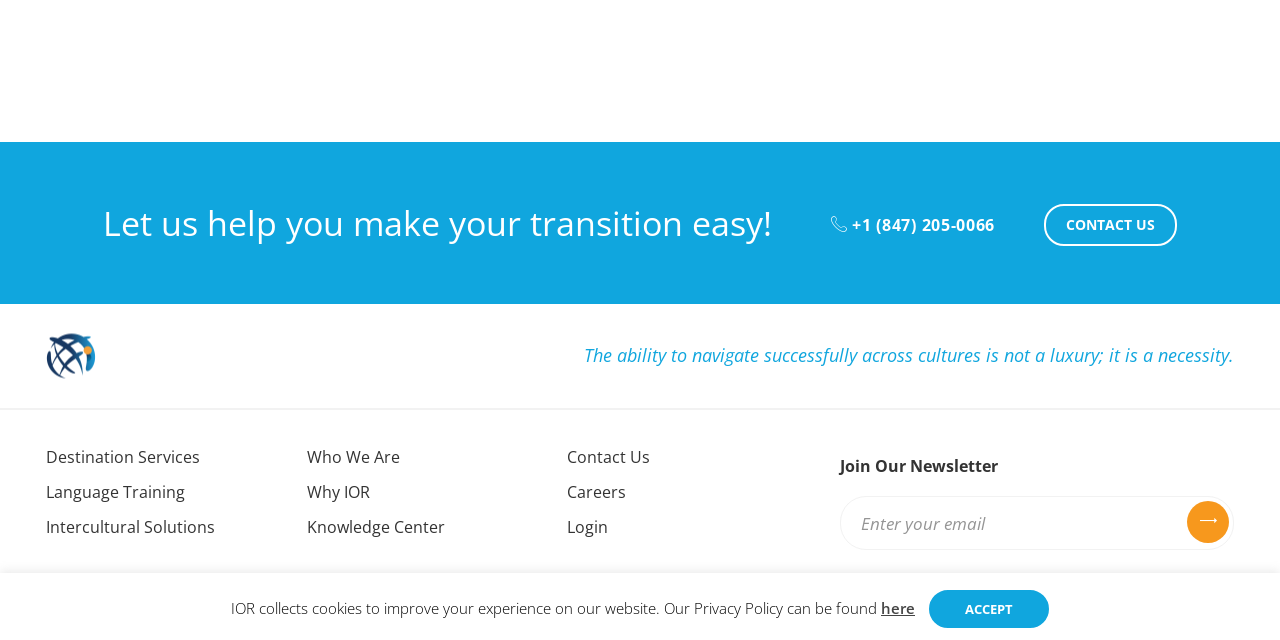Give the bounding box coordinates for this UI element: "Accept". The coordinates should be four float numbers between 0 and 1, arranged as [left, top, right, bottom].

[0.726, 0.922, 0.82, 0.981]